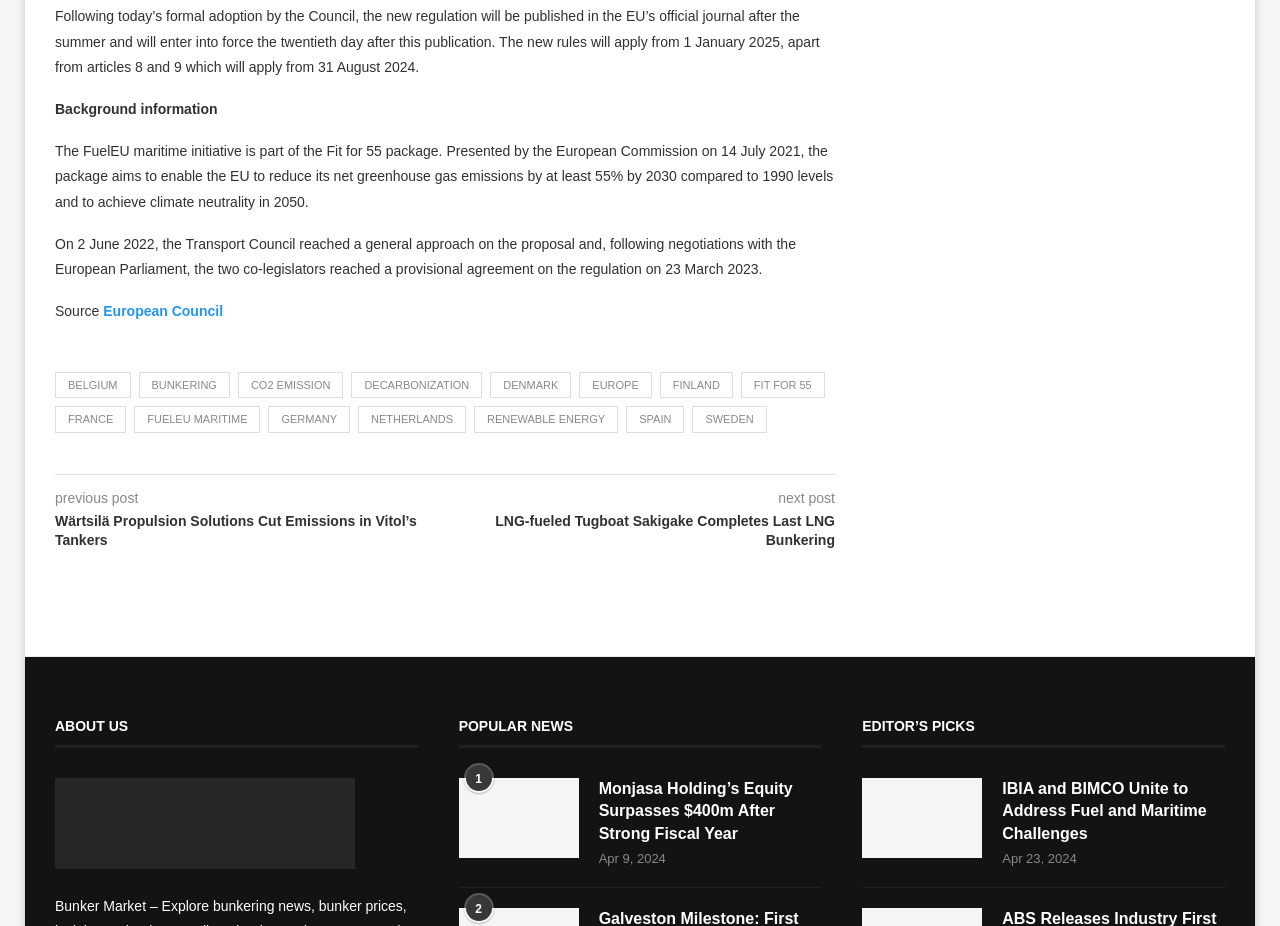What is the topic of the webpage?
From the image, provide a succinct answer in one word or a short phrase.

FuelEU maritime initiative